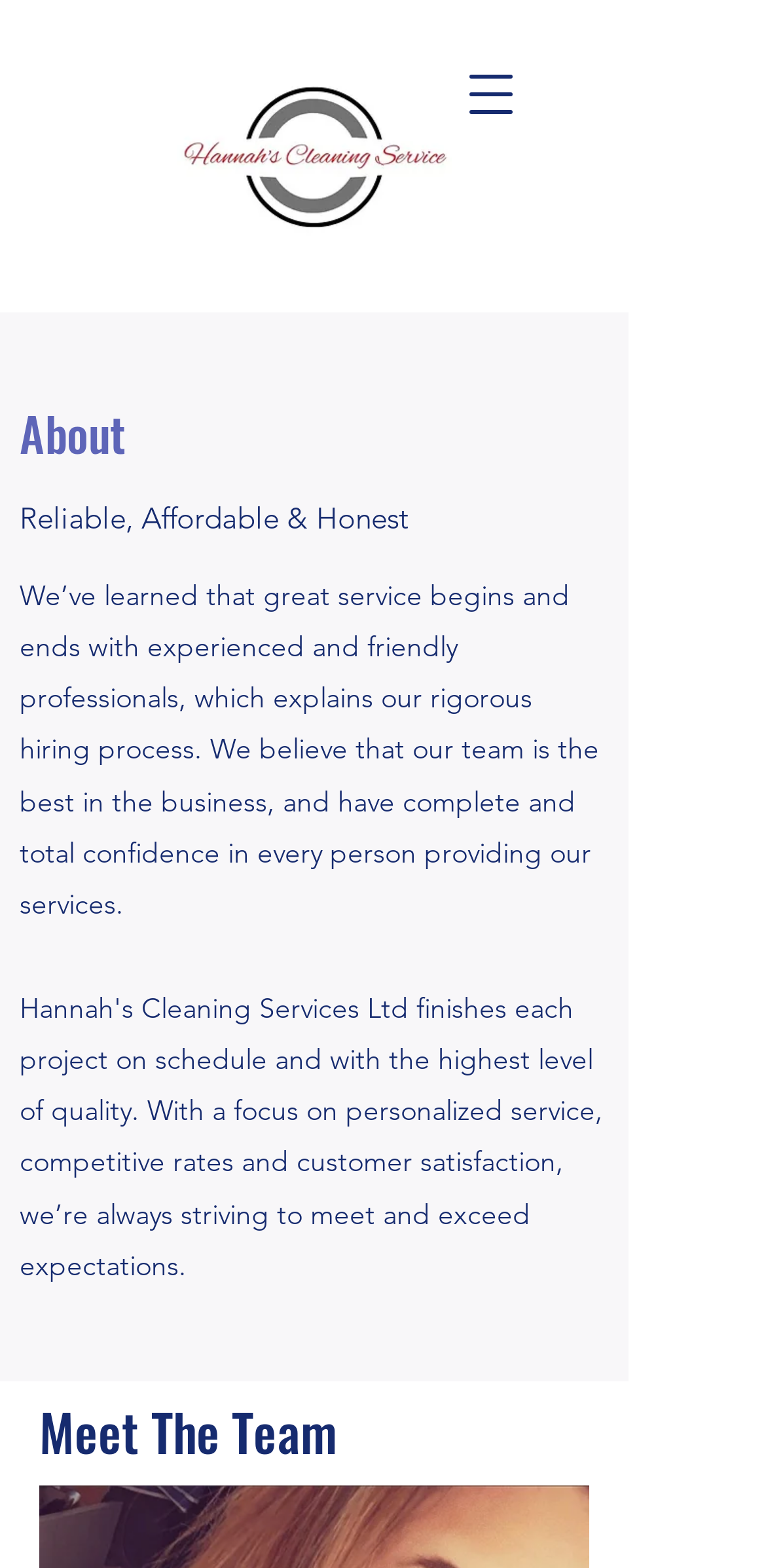Explain in detail what you observe on this webpage.

The webpage is about Hannah's Cleaning Service, with a prominent image of the company's logo at the top left, taking up about a quarter of the screen. Below the logo, there is a heading that reads "About" in a relatively large font. 

To the right of the logo, there is a button to open a navigation menu. 

The main content of the page is divided into two sections. The first section describes the company's philosophy, stating that they believe great service begins and ends with experienced and friendly professionals, and explaining their rigorous hiring process. This text is positioned below the "About" heading and takes up about half of the screen.

The second section is headed by "Meet The Team" and is located at the bottom of the screen.